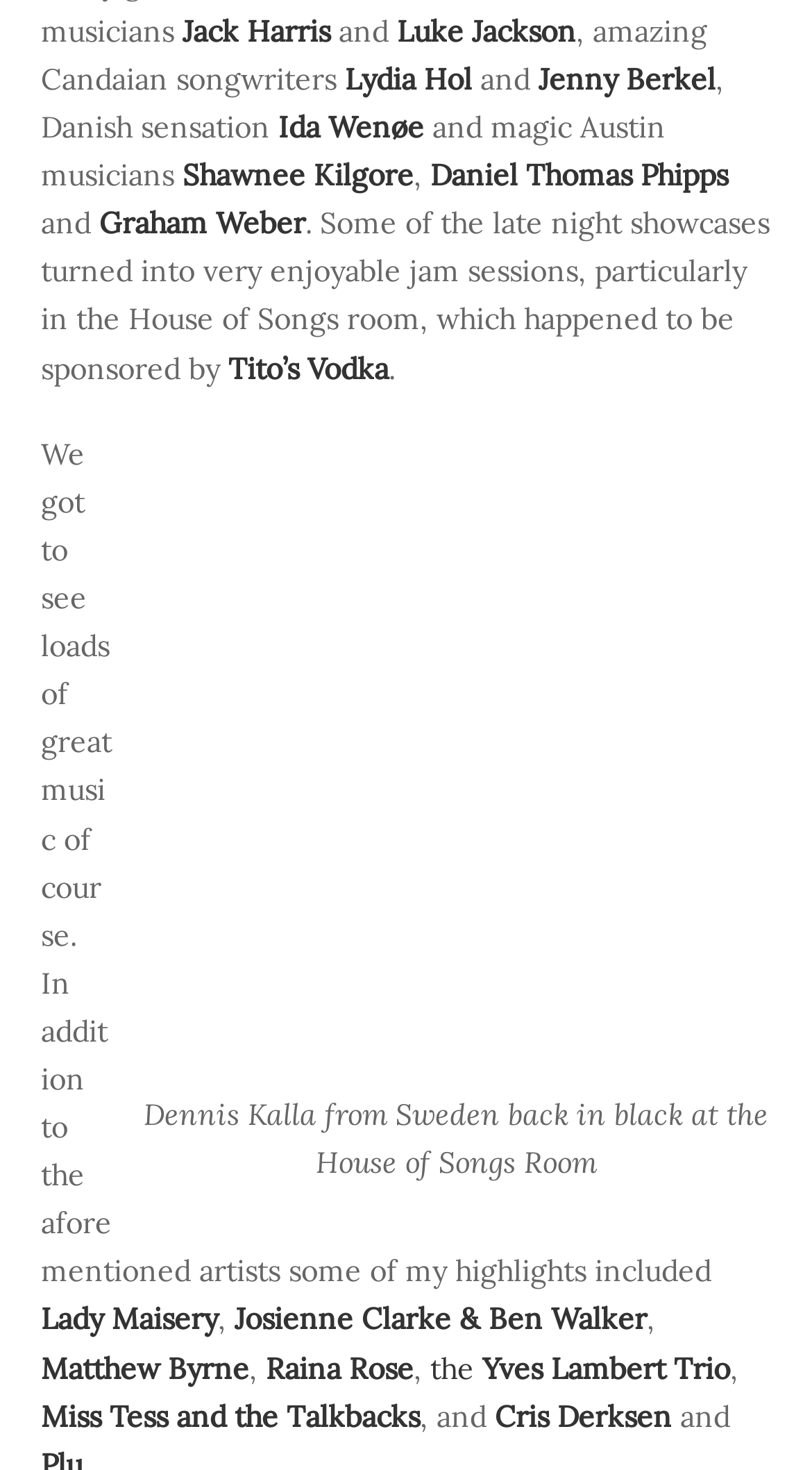Identify the bounding box coordinates of the section to be clicked to complete the task described by the following instruction: "Explore Cris Derksen's page". The coordinates should be four float numbers between 0 and 1, formatted as [left, top, right, bottom].

[0.609, 0.95, 0.827, 0.976]